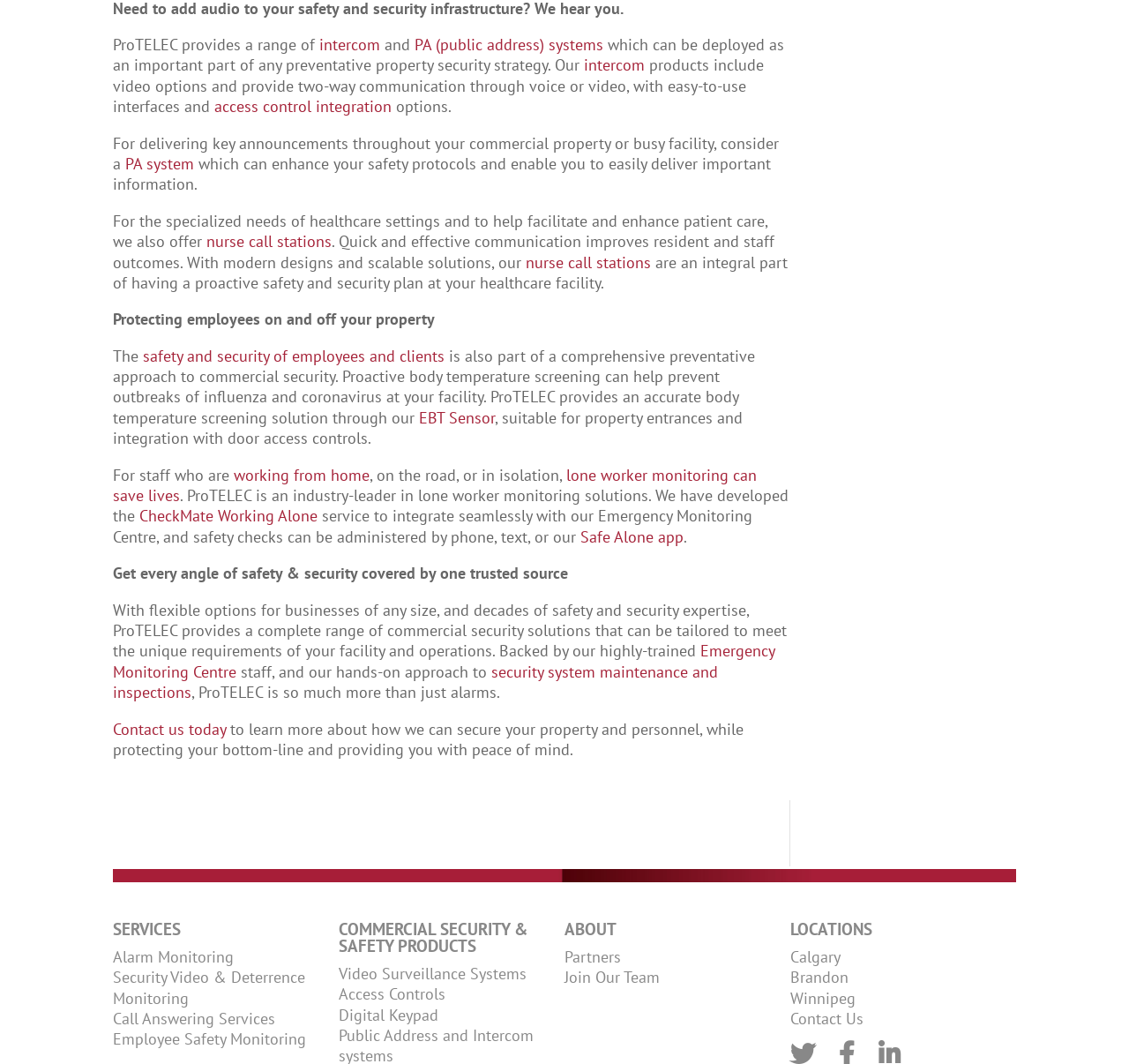Please pinpoint the bounding box coordinates for the region I should click to adhere to this instruction: "Contact ProTELEC for commercial security solutions".

[0.1, 0.675, 0.2, 0.694]